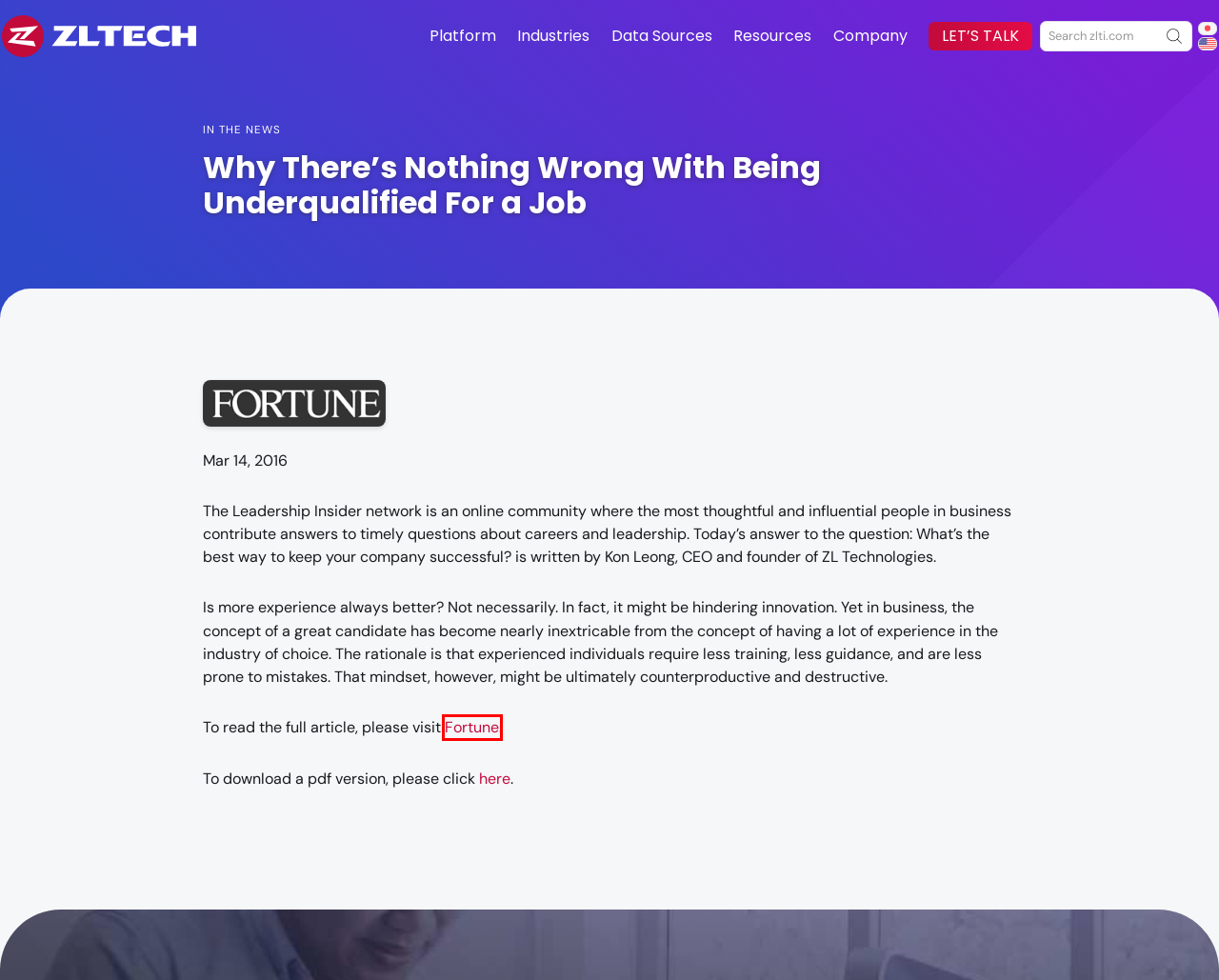Examine the screenshot of the webpage, which has a red bounding box around a UI element. Select the webpage description that best fits the new webpage after the element inside the red bounding box is clicked. Here are the choices:
A. Information Management, Compliance, and Analytics Solutions - ZL Tech
B. There's Nothing Wrong With Being Underqualified For a Job | Fortune
C. Data Archiving Solution: email, Teams, MS 365, files, social media
D. Regulation Compliance Software for the Enterprises - ZL Tech
E. ZL Tech privacy policies for web users and customers
F. Events Season is Upon Us!
G. Newsroom Archive – ZL Tech
H. ZL Tech Partner Network

B